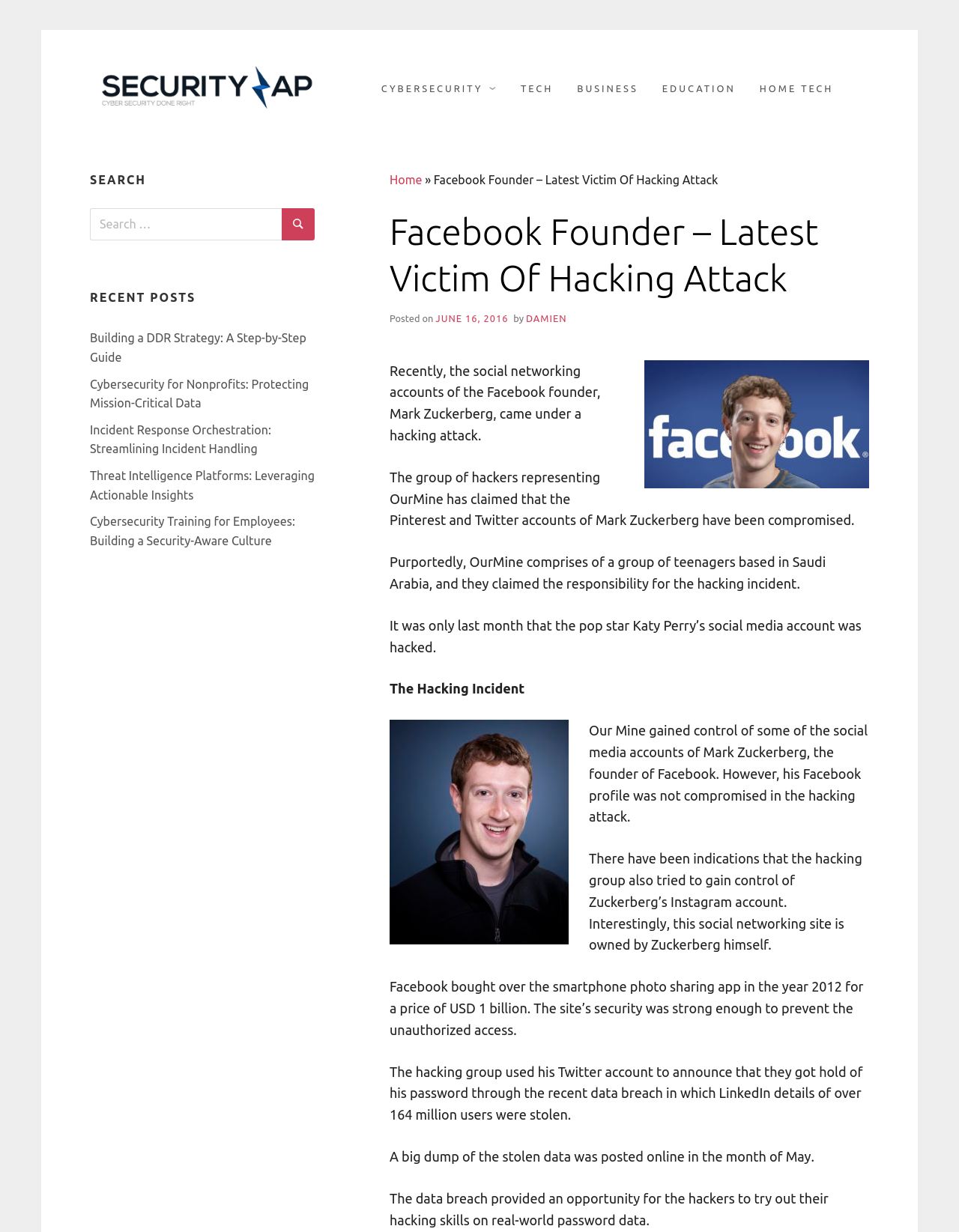Using the given element description, provide the bounding box coordinates (top-left x, top-left y, bottom-right x, bottom-right y) for the corresponding UI element in the screenshot: Cybersecurity

[0.39, 0.064, 0.526, 0.079]